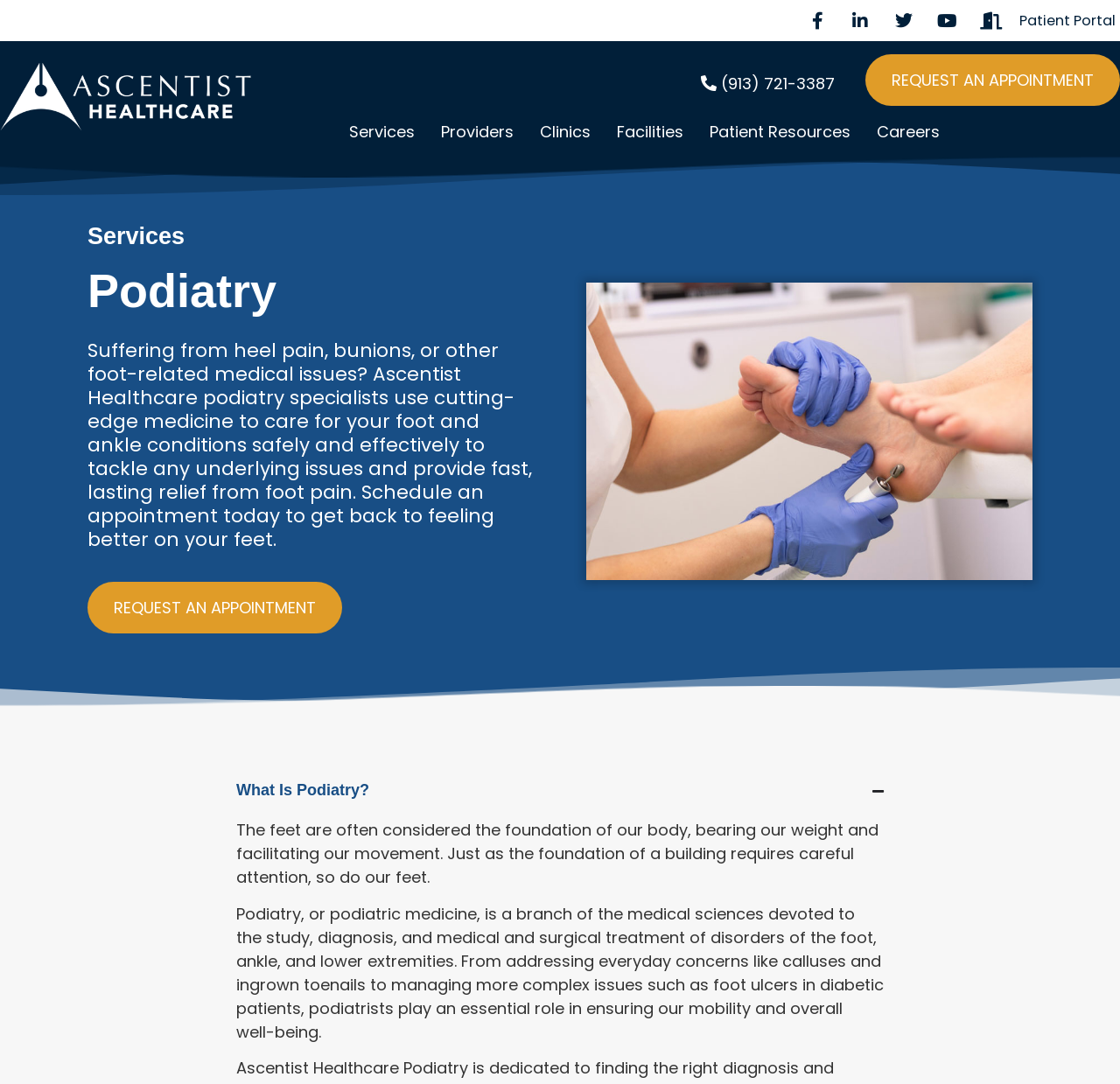Please find the bounding box coordinates of the element that you should click to achieve the following instruction: "Click the Patient Portal link". The coordinates should be presented as four float numbers between 0 and 1: [left, top, right, bottom].

[0.875, 0.008, 0.996, 0.03]